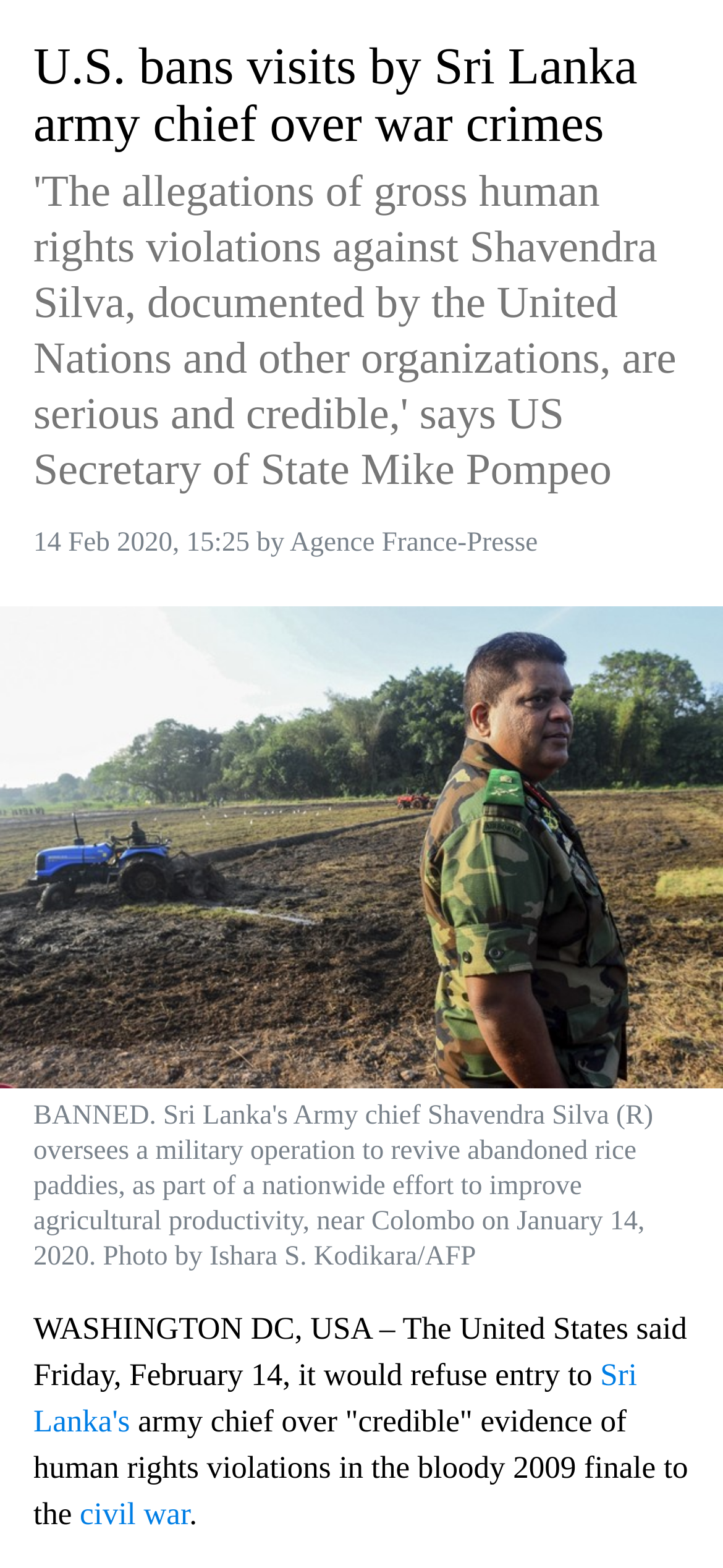Give an in-depth explanation of the webpage layout and content.

The webpage appears to be a news article about the US banning visits by Sri Lanka's army chief due to war crimes. At the top of the page, there is a main heading that reads "U.S. bans visits by Sri Lanka army chief over war crimes". Below this heading, there is a subheading that provides more context, stating that the allegations of human rights violations against Shavendra Silva are serious and credible.

To the right of the subheading, there is a group of elements that includes a timestamp, "14 Feb 2020, 15:25", followed by the text "by" and a link to the news agency "Agence France-Presse". This suggests that the article was published on February 14, 2020, and was written by Agence France-Presse.

Below this group of elements, there is a large image that takes up most of the width of the page. The image is accompanied by a figure caption, but the text of the caption is not provided.

The main content of the article begins below the image, with a paragraph of text that explains the US decision to refuse entry to Sri Lanka's army chief. The text mentions that the decision is based on "credible" evidence of human rights violations during the 2009 finale to the civil war. There are two links within this paragraph, one to "Sri Lanka's" and another to "civil war", which may provide additional information or context.

Overall, the webpage appears to be a news article that provides information about a specific event or issue, with a clear structure and organization that makes it easy to follow.